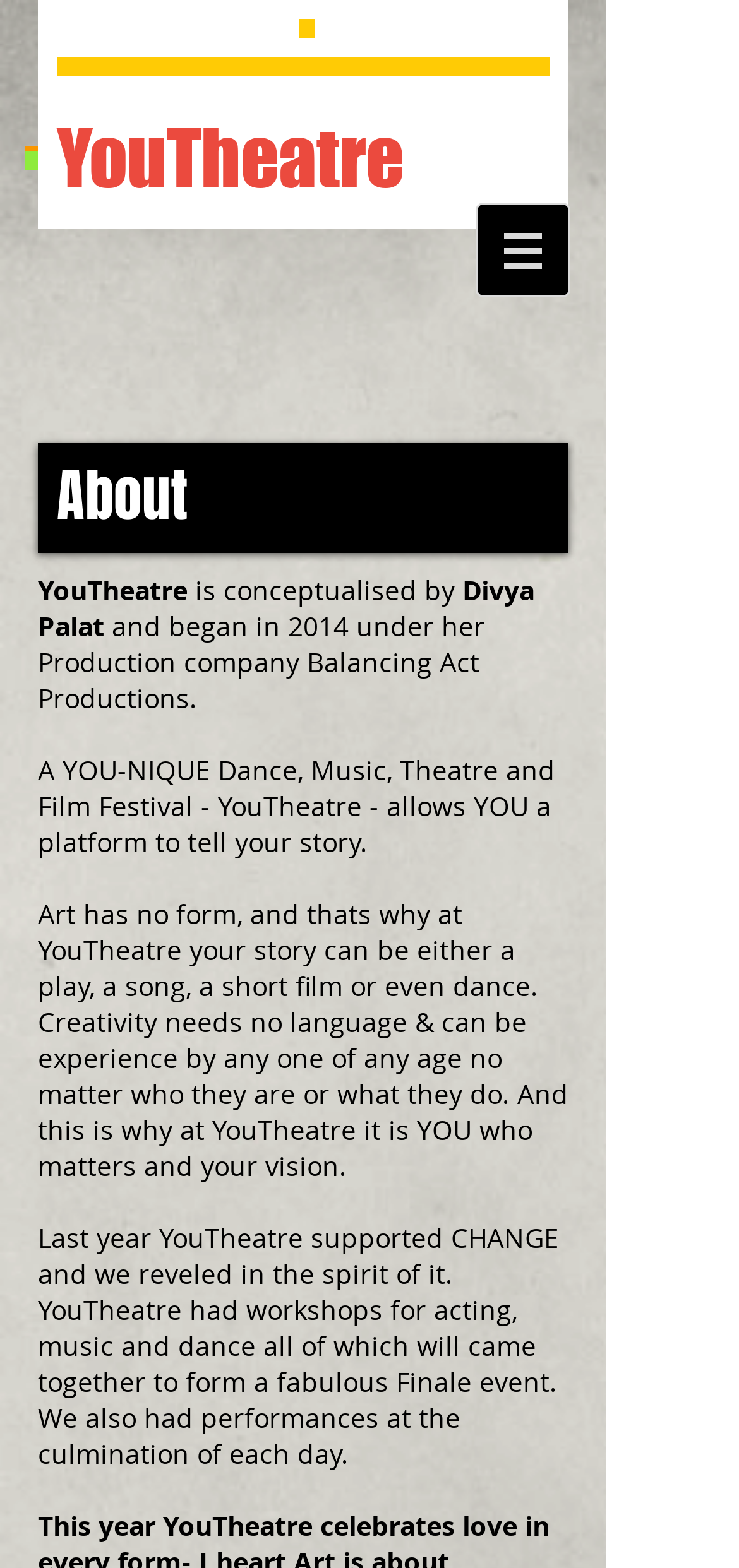What types of performances are supported by YouTheatre?
Provide a concise answer using a single word or phrase based on the image.

Dance, Music, Theatre, Film